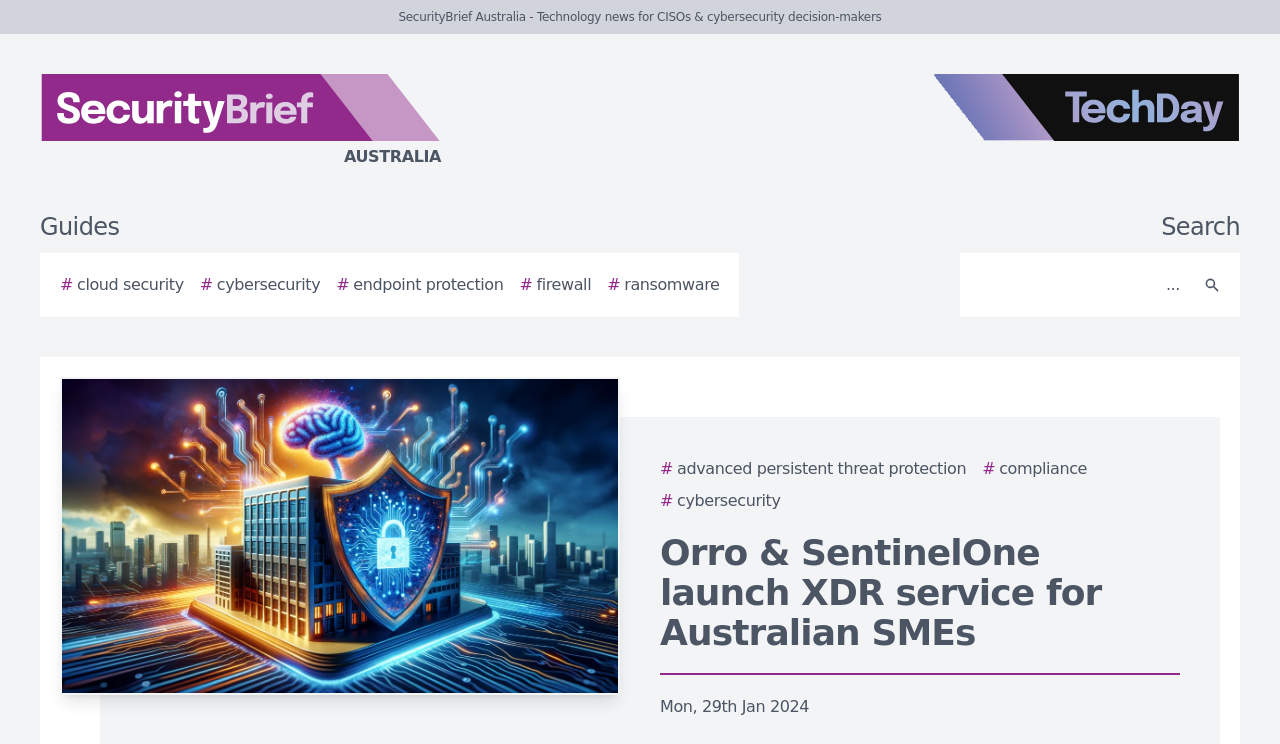Refer to the image and answer the question with as much detail as possible: What is the date of the article?

I looked at the bottom of the article and saw the date 'Mon, 29th Jan 2024' written there, so I concluded that it is the date of the article.